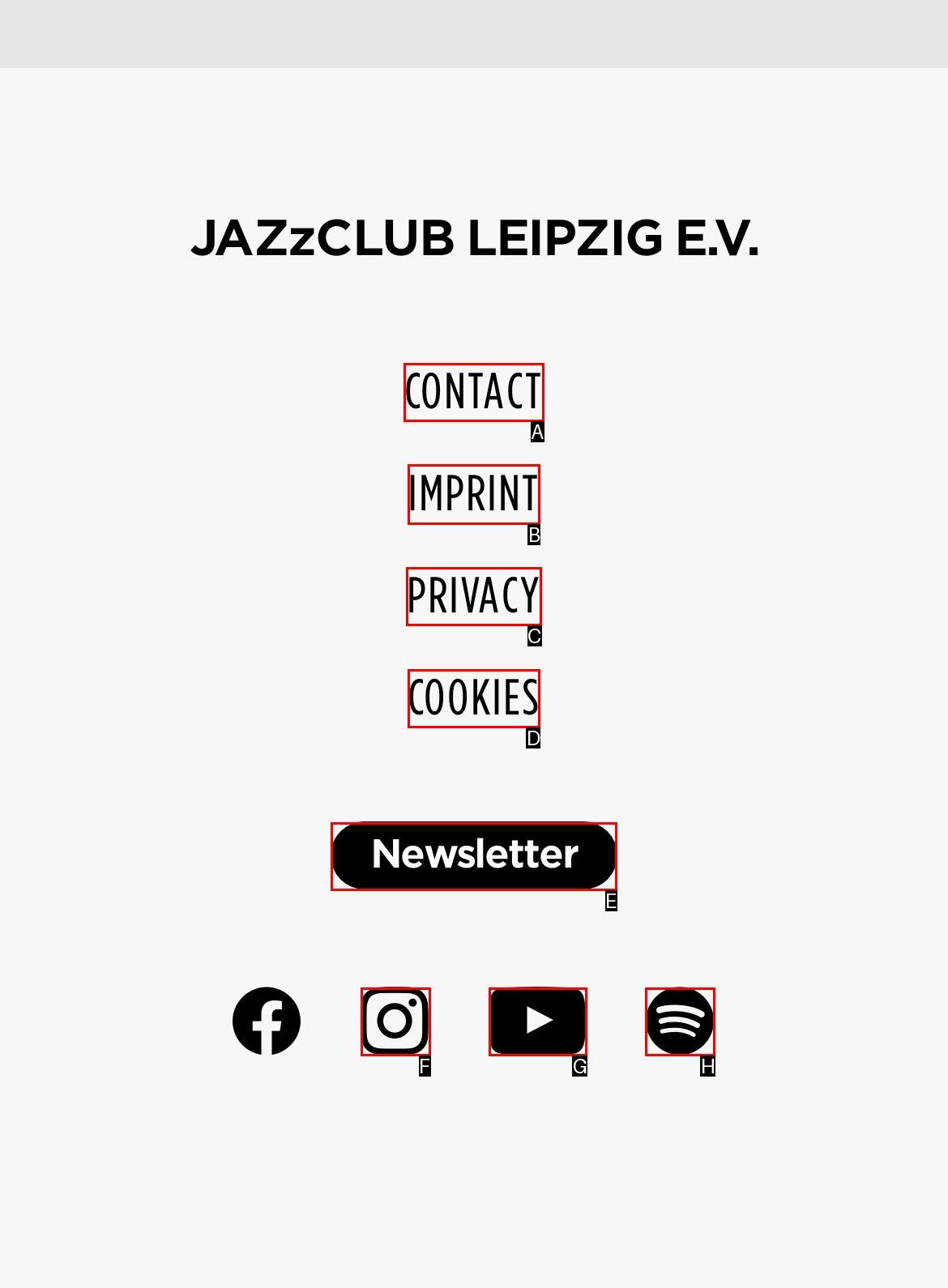Tell me which option I should click to complete the following task: go to the imprint page Answer with the option's letter from the given choices directly.

B